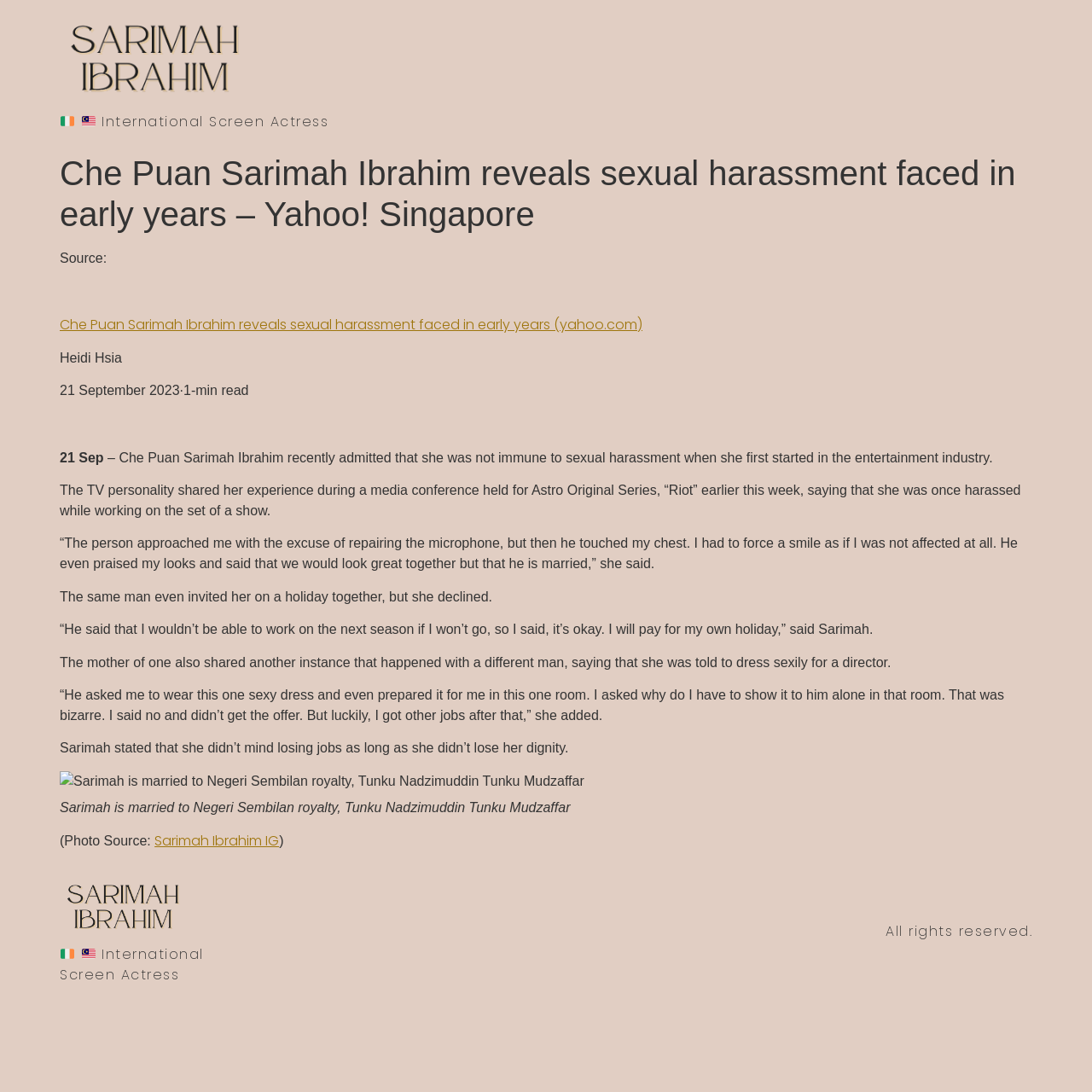Using the information in the image, give a detailed answer to the following question: Why did Sarimah Ibrahim decline the man's invitation?

As stated on the webpage, Sarimah Ibrahim declined the man's invitation to go on a holiday together because he was married, and she was not interested in pursuing anything with a married person.